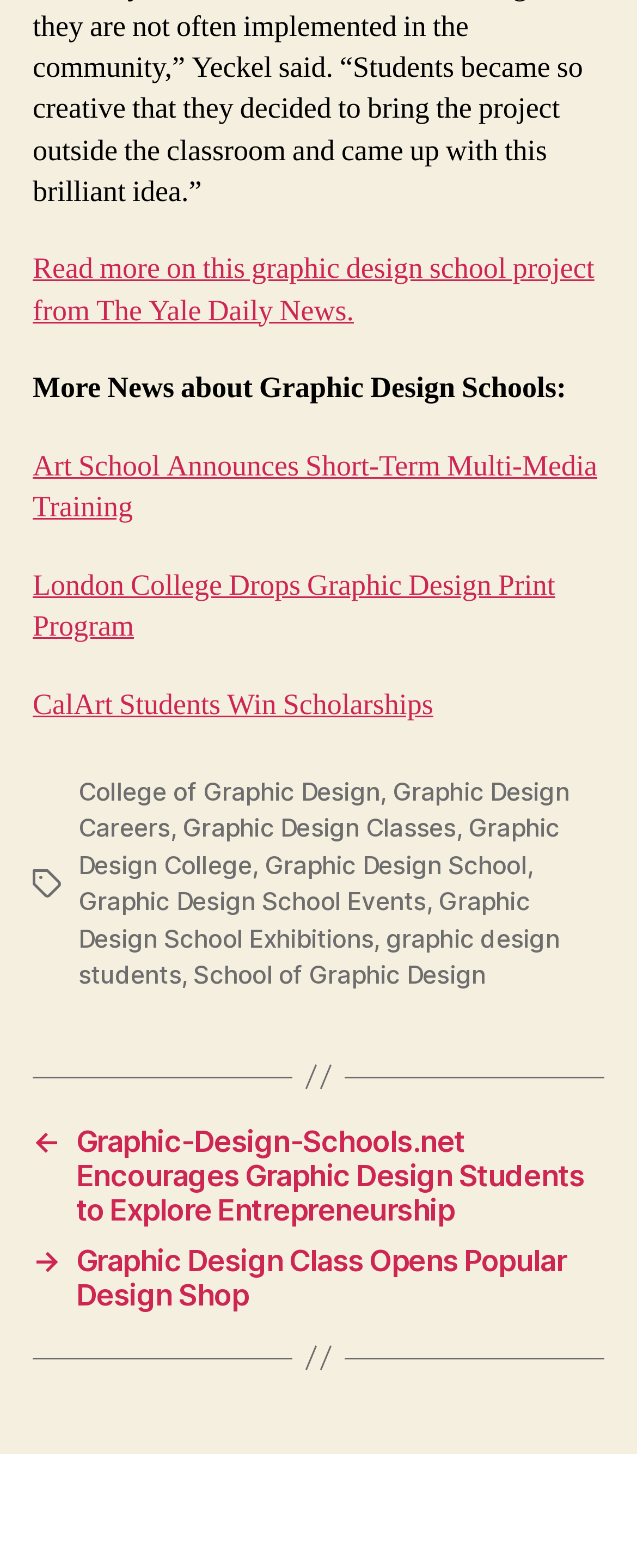Show the bounding box coordinates for the HTML element described as: "Graphic Design Classes".

[0.286, 0.518, 0.716, 0.538]